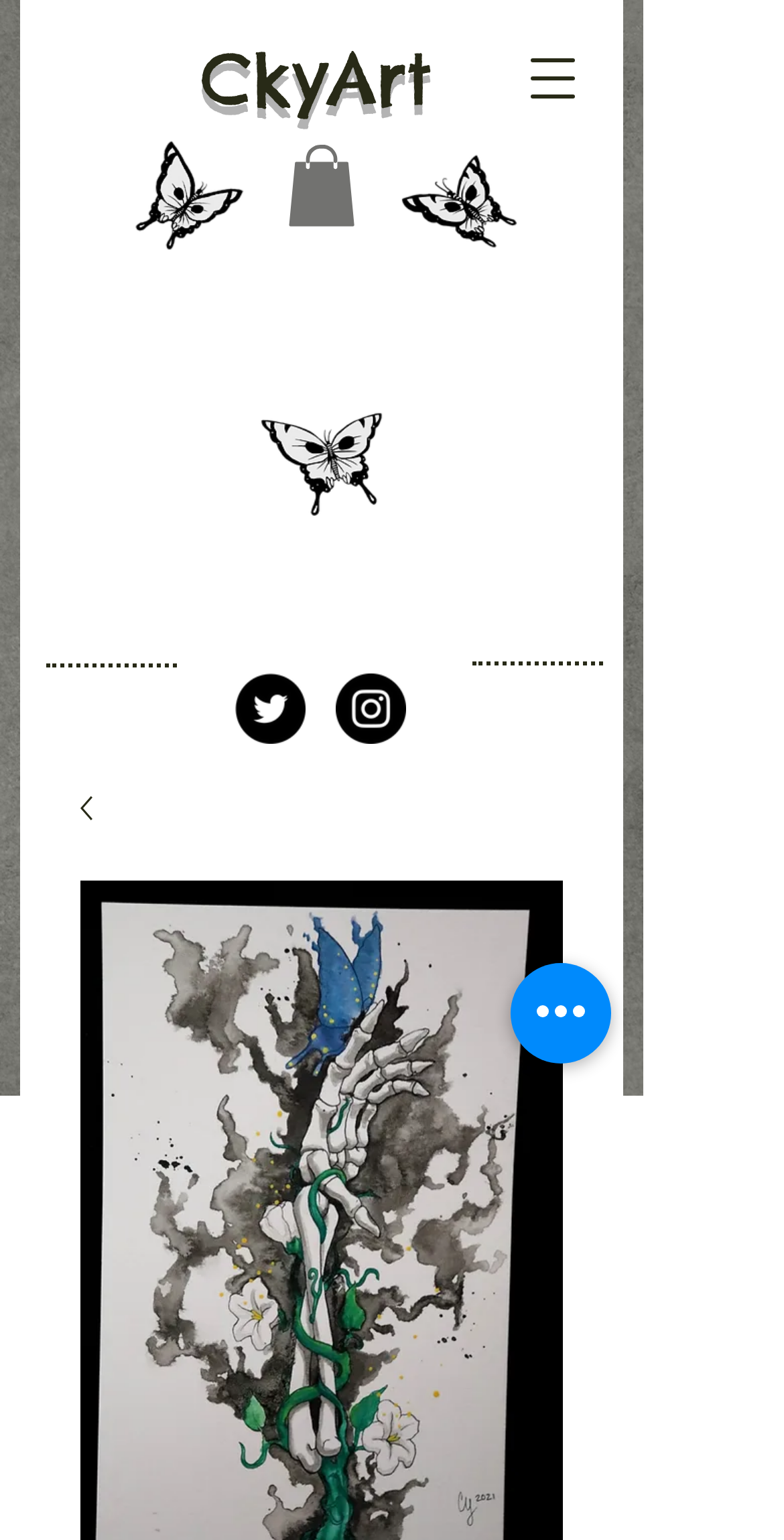Answer the question below using just one word or a short phrase: 
What is the size of the painting?

8.5in x 5.5in